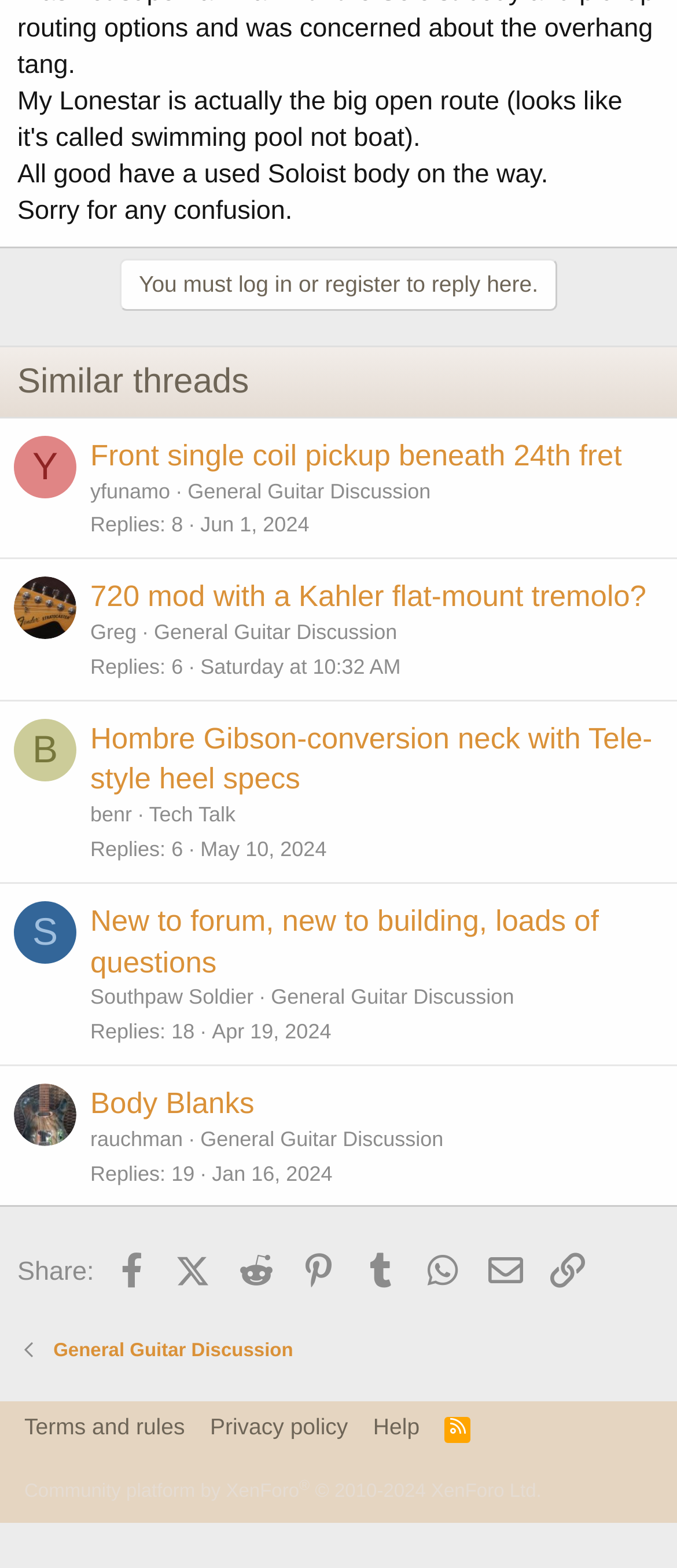Please analyze the image and provide a thorough answer to the question:
What is the username of the person who started the fourth thread?

I found the username of the person who started the fourth thread by looking at the link 'benr' which is located near the timestamp 'May 10, 2024 at 11:42 AM'.